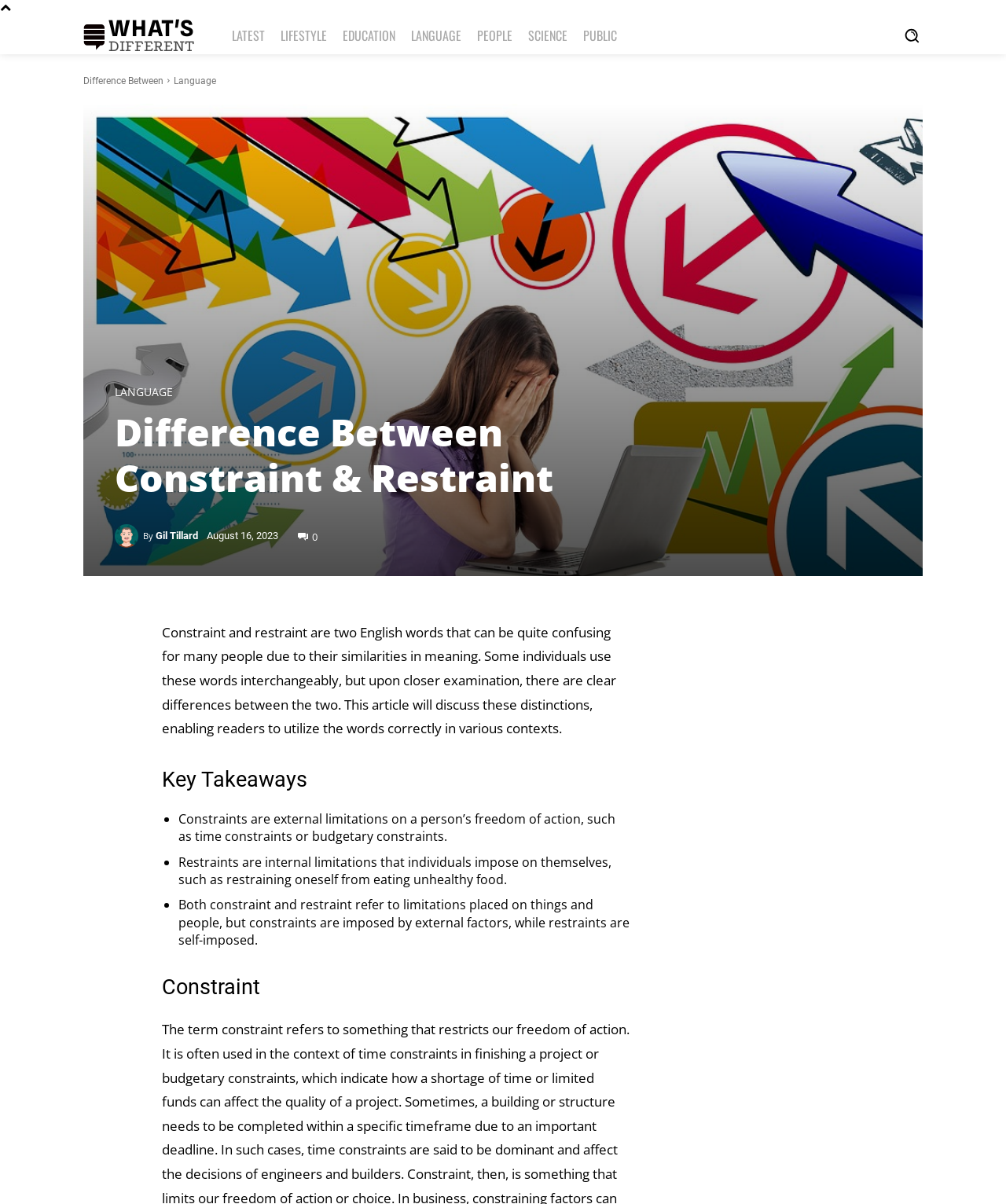Create a detailed narrative of the webpage’s visual and textual elements.

The webpage is about the distinction between constraint and restraint, with a focus on their meanings and differences. At the top, there are several links to different categories, including "WHAT'S DIFFERENT", "LATEST", "LIFESTYLE", "EDUCATION", "LANGUAGE", "PEOPLE", "SCIENCE", and "PUBLIC". Next to these links, there is a search button with a magnifying glass icon.

Below the top navigation, there is a section with a heading "Difference Between Constraint & Restraint" and a link to "Language". There is also a large image that spans most of the width of the page.

The main content of the page starts with a heading "Difference Between Constraint & Restraint" and an author credit "By Gil Tillard" with a small image of the author. The article is dated August 16, 2023, and has a share button with a count of 0.

The article begins with a brief introduction to the topic, explaining that constraint and restraint are often confused with each other, but have distinct meanings. The introduction is followed by a section titled "Key Takeaways" with three bullet points summarizing the main differences between constraint and restraint. These points explain that constraints are external limitations, restraints are internal limitations, and both refer to limitations placed on things and people, but with different sources.

Finally, there is a section titled "Constraint" that likely provides more information about the concept of constraint.